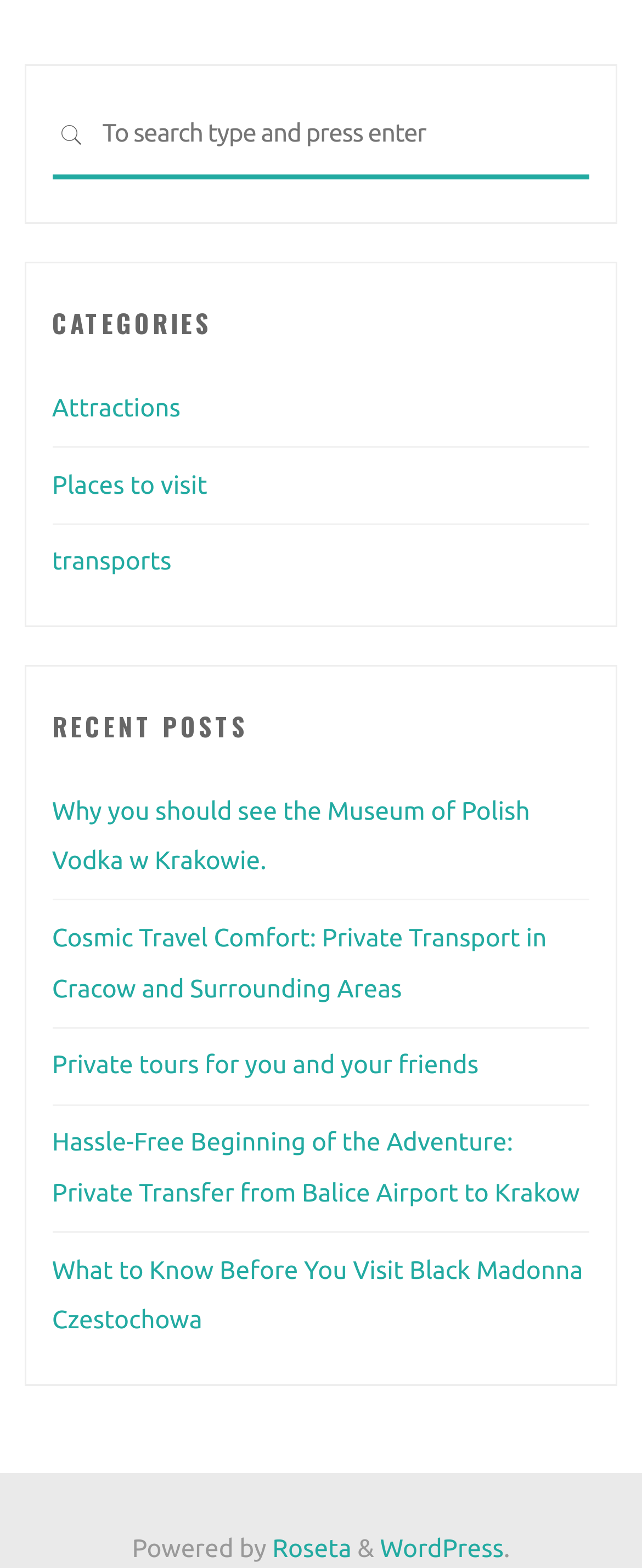Please examine the image and answer the question with a detailed explanation:
What is the name of the platform that powers the webpage?

At the bottom of the webpage, there is a static text 'Powered by' followed by a link to 'Roseta' and another link to 'WordPress'. This suggests that the webpage is built using the WordPress platform.